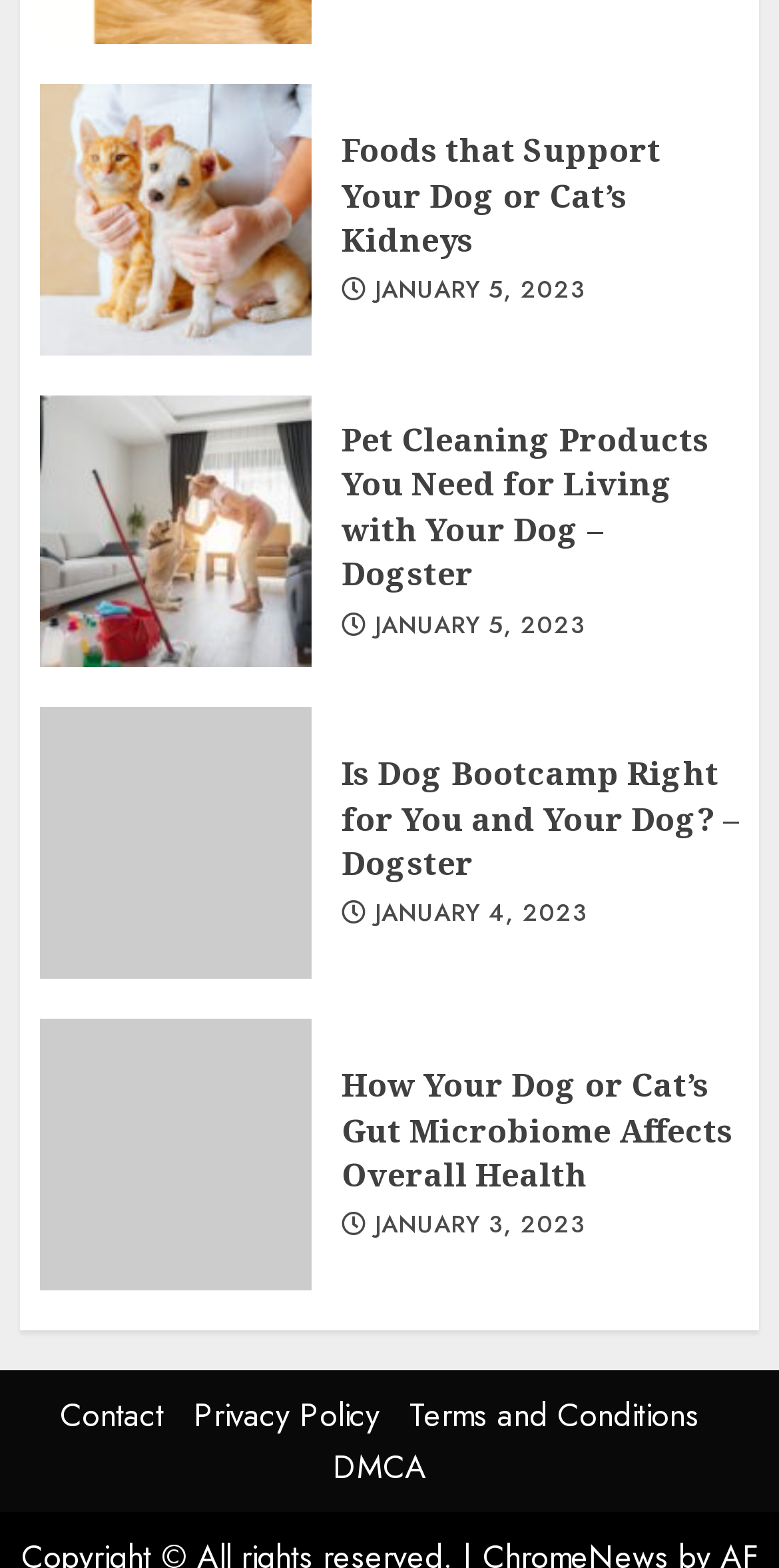Is there an image associated with the article 'Is Dog Bootcamp Right for You and Your Dog? – Dogster'?
Using the visual information, respond with a single word or phrase.

Yes